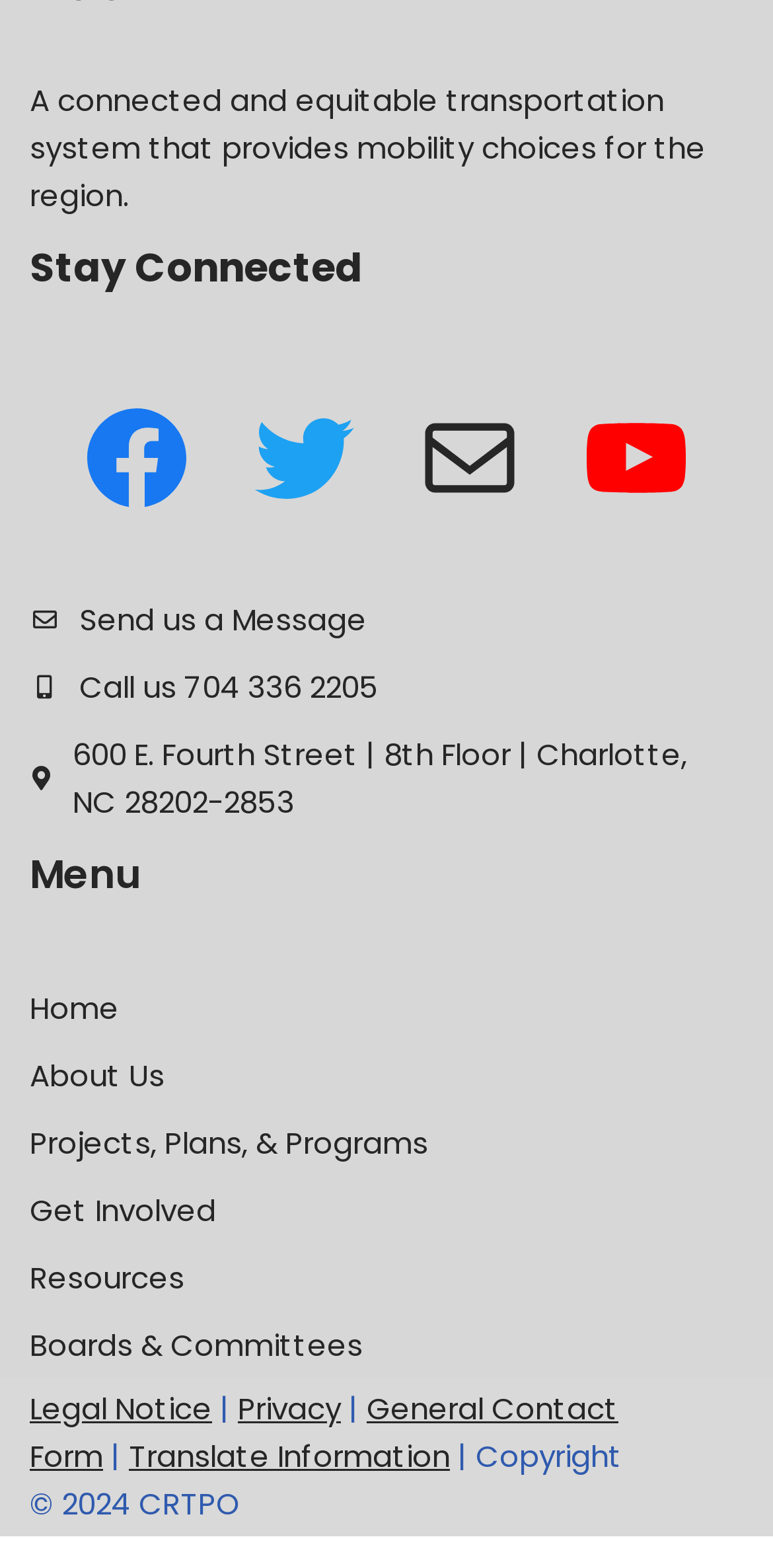Determine the bounding box coordinates of the region that needs to be clicked to achieve the task: "Translate Information".

[0.167, 0.915, 0.582, 0.942]